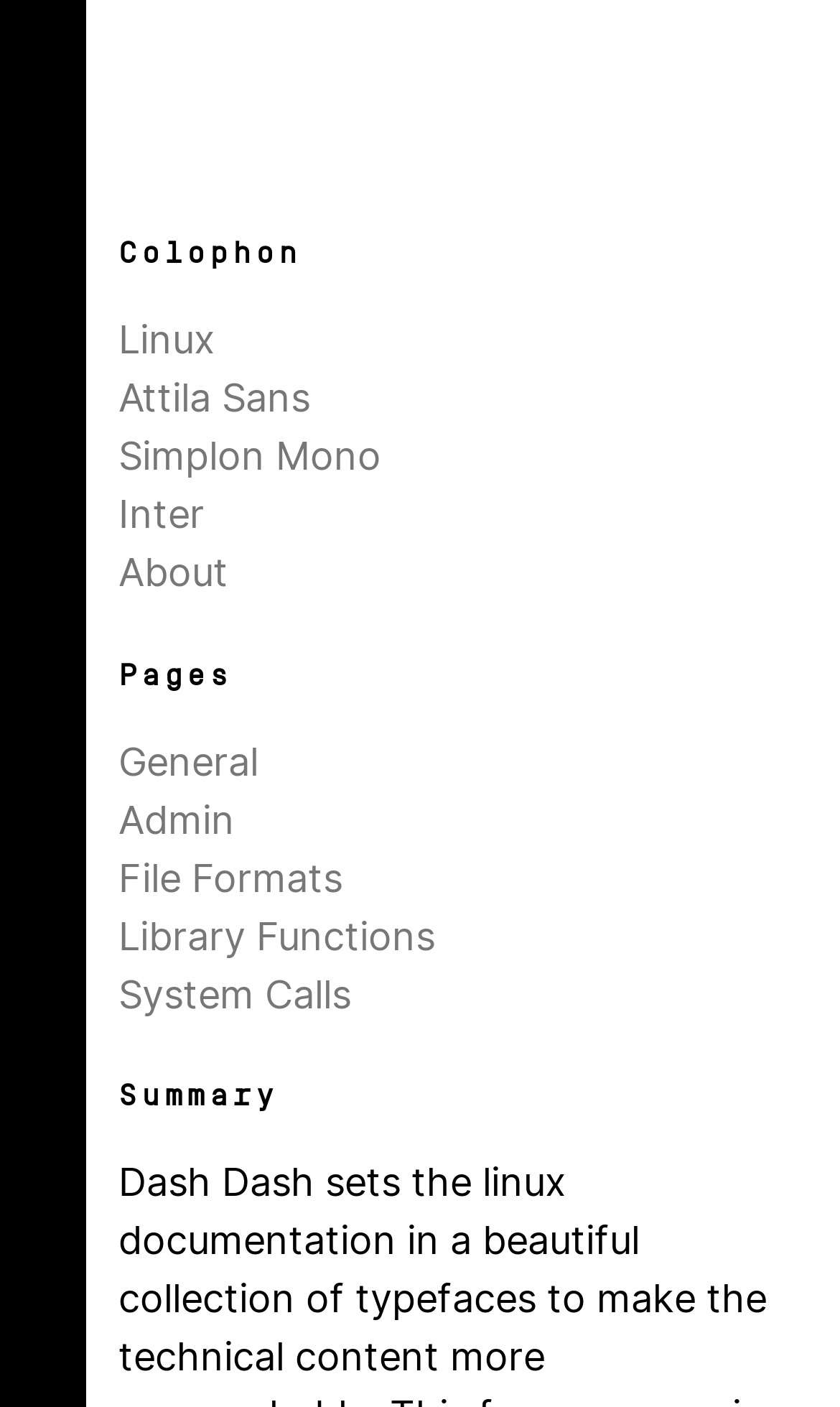Using the element description Admin, predict the bounding box coordinates for the UI element. Provide the coordinates in (top-left x, top-left y, bottom-right x, bottom-right y) format with values ranging from 0 to 1.

[0.141, 0.562, 0.279, 0.603]